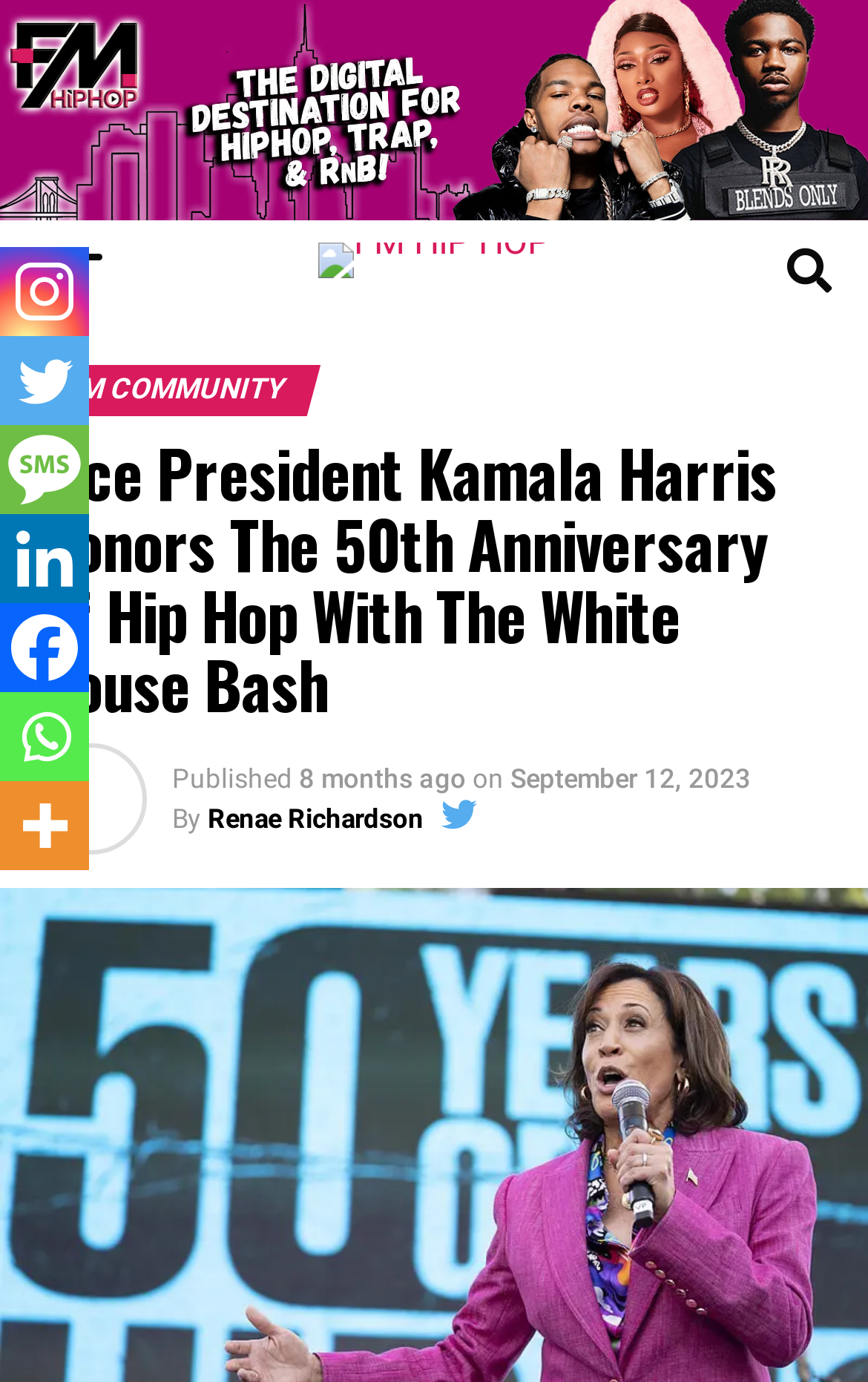Use a single word or phrase to answer the question:
What is the name of the community mentioned?

FM COMMUNITY